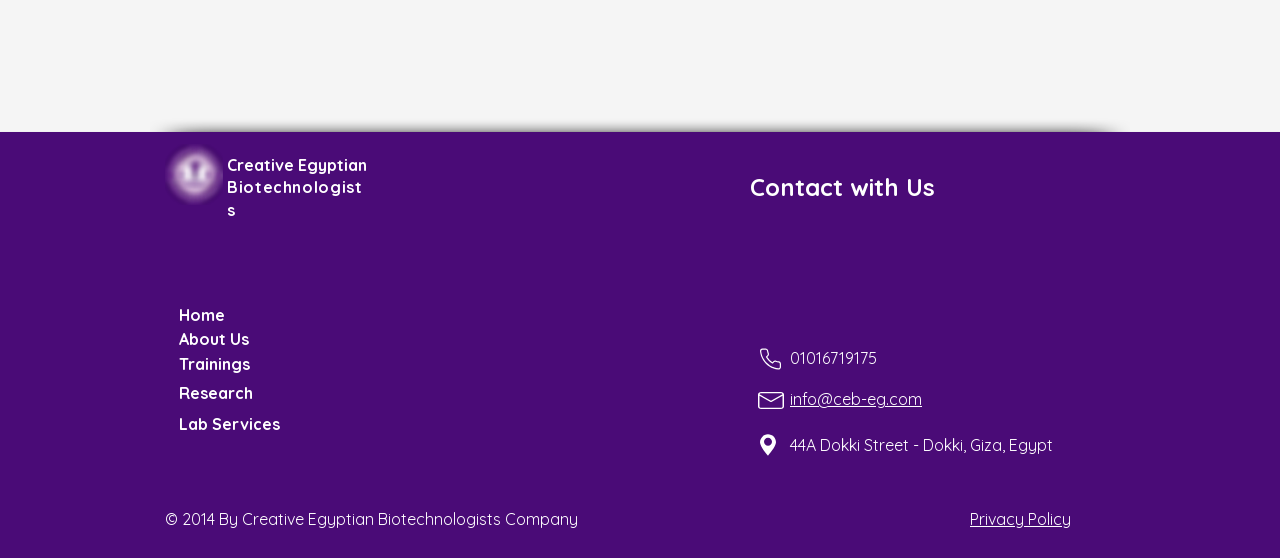Locate the coordinates of the bounding box for the clickable region that fulfills this instruction: "Contact with Us".

[0.586, 0.308, 0.73, 0.362]